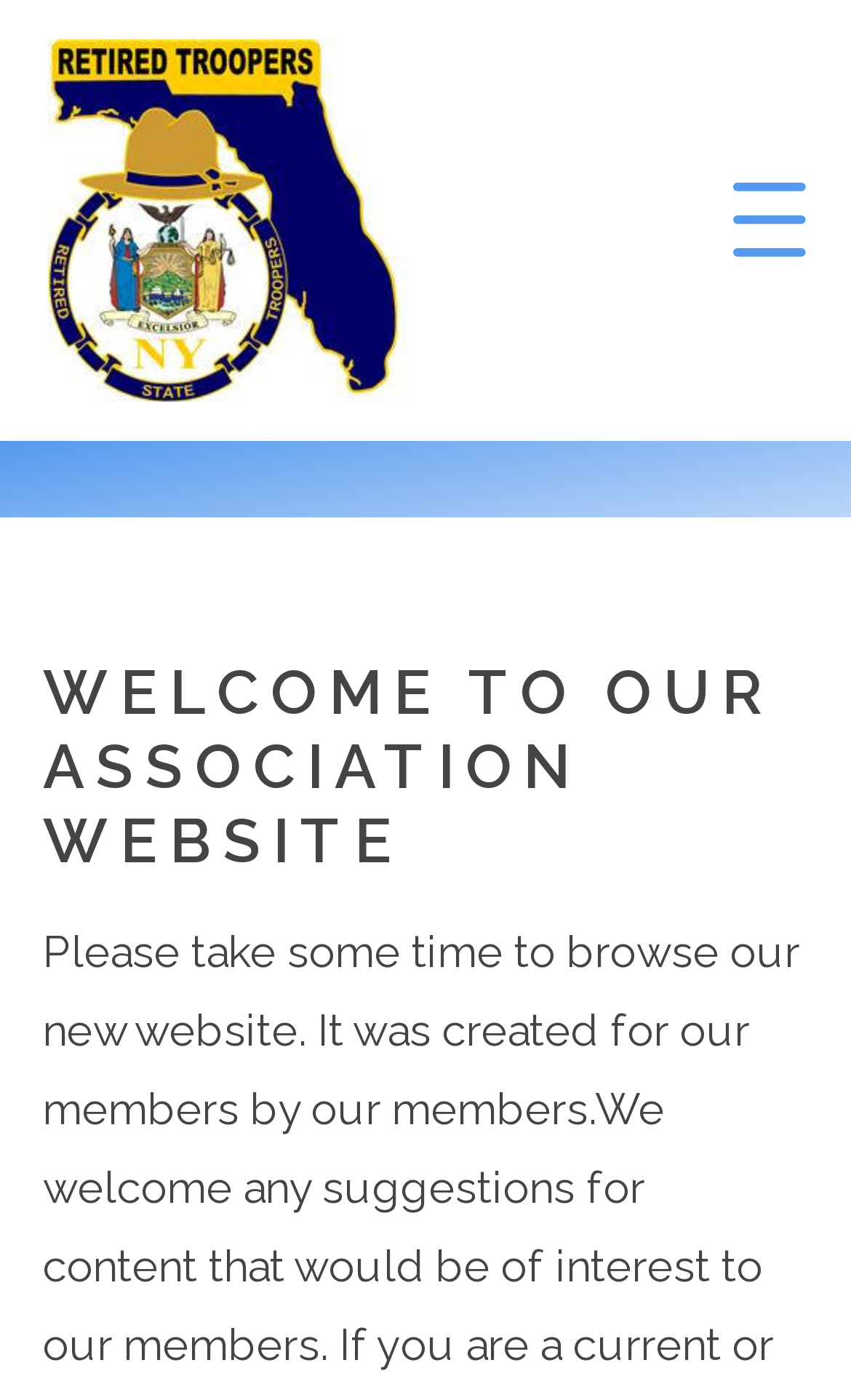Articulate a complete and detailed caption of the webpage elements.

The webpage is dedicated to the Florida Association of Retired Troopers. At the top left, there is a logo image with a link to the association's homepage, accompanied by a text link with the same name. On the top right, there is another image with a link, but without any descriptive text.

Below the top section, there is a navigation menu with seven links: HOME, MEMBERSHIP, ABOUT US, 2024 REUNION, 2022 REUNION, 2020 REUNION PHOTO’S, and 2021 REUNION PHOTO’S, all aligned vertically and spanning from the left to the right side of the page. The last link is PHOTO GALLERY, which is positioned at the bottom of the menu.

Underneath the navigation menu, there is a heading that reads "WELCOME TO OUR ASSOCIATION WEBSITE", taking up most of the page's width.